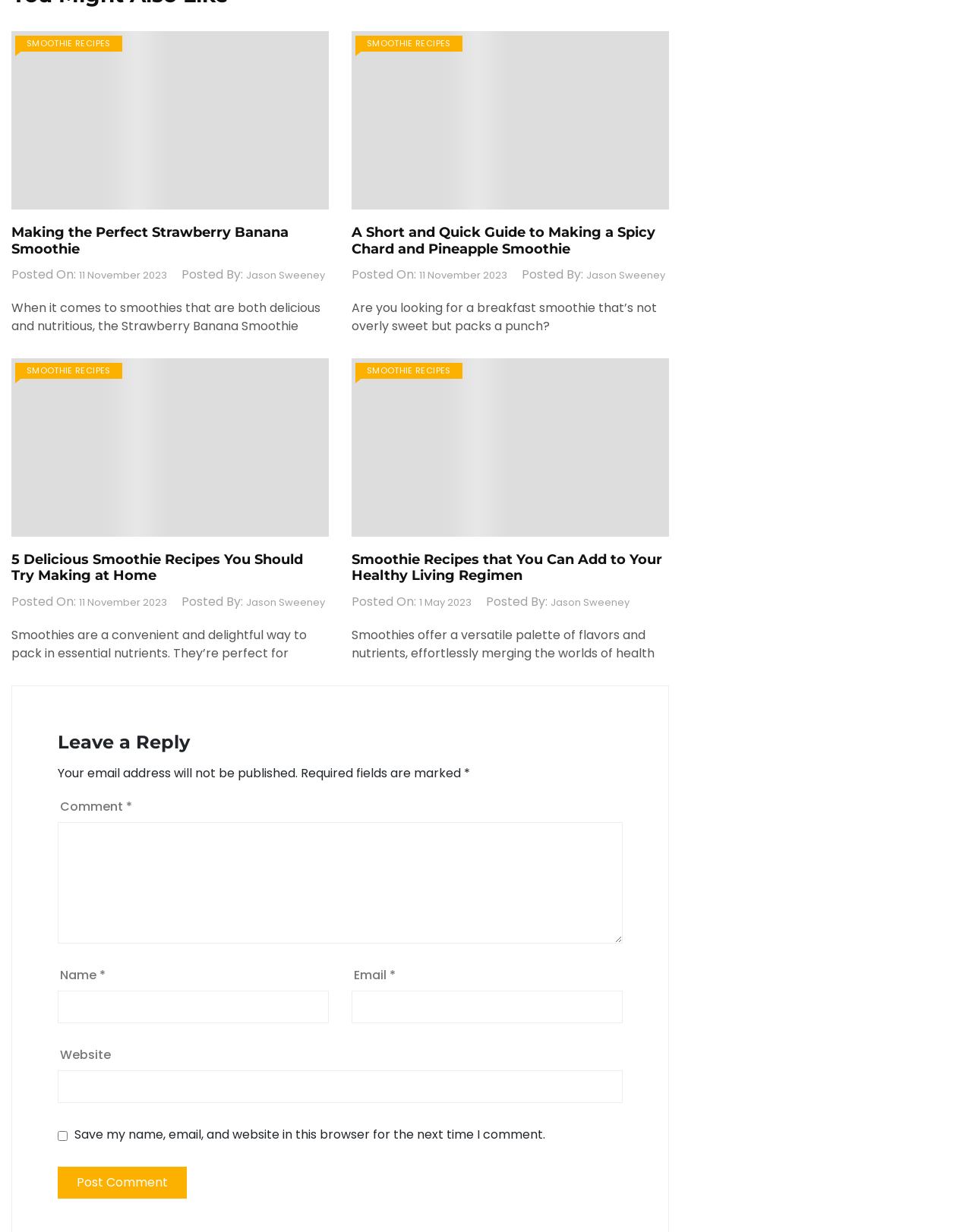Please identify the bounding box coordinates of the area that needs to be clicked to follow this instruction: "Enter your comment in the 'Comment' field".

[0.059, 0.668, 0.641, 0.766]